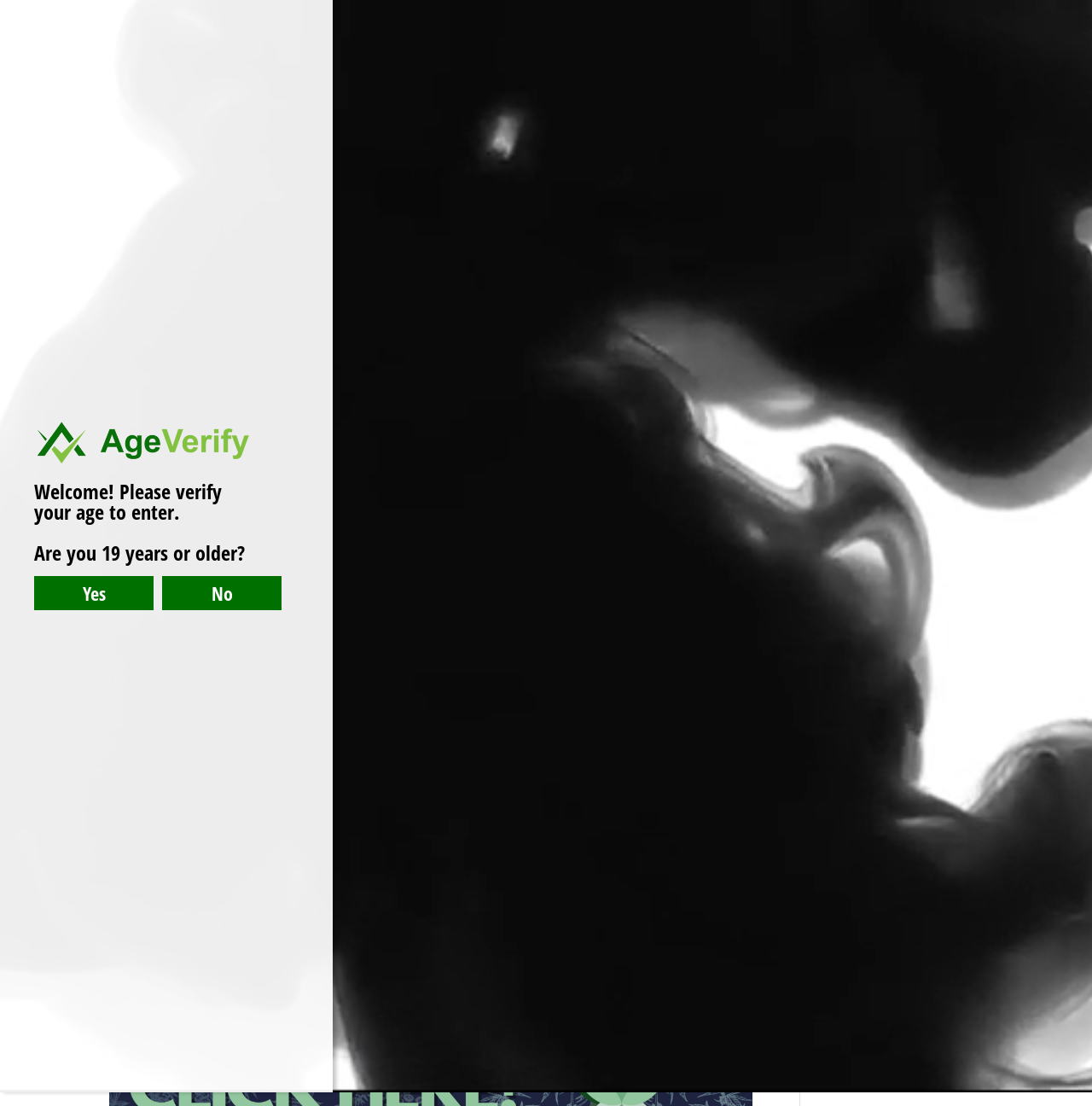Identify the coordinates of the bounding box for the element that must be clicked to accomplish the instruction: "Click on the 'About' link".

[0.312, 0.042, 0.353, 0.096]